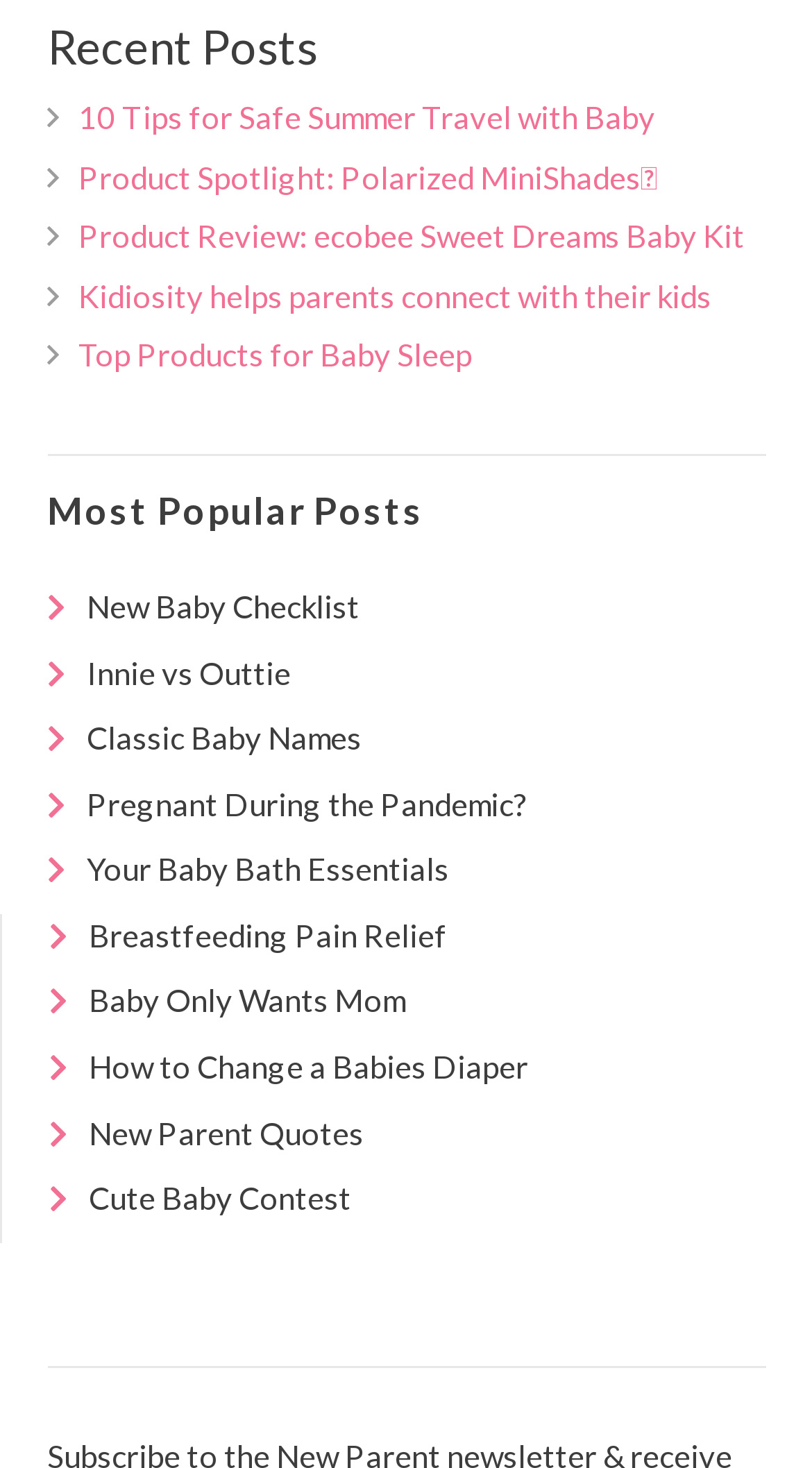What is the title of the first post?
Using the information from the image, give a concise answer in one word or a short phrase.

10 Tips for Safe Summer Travel with Baby